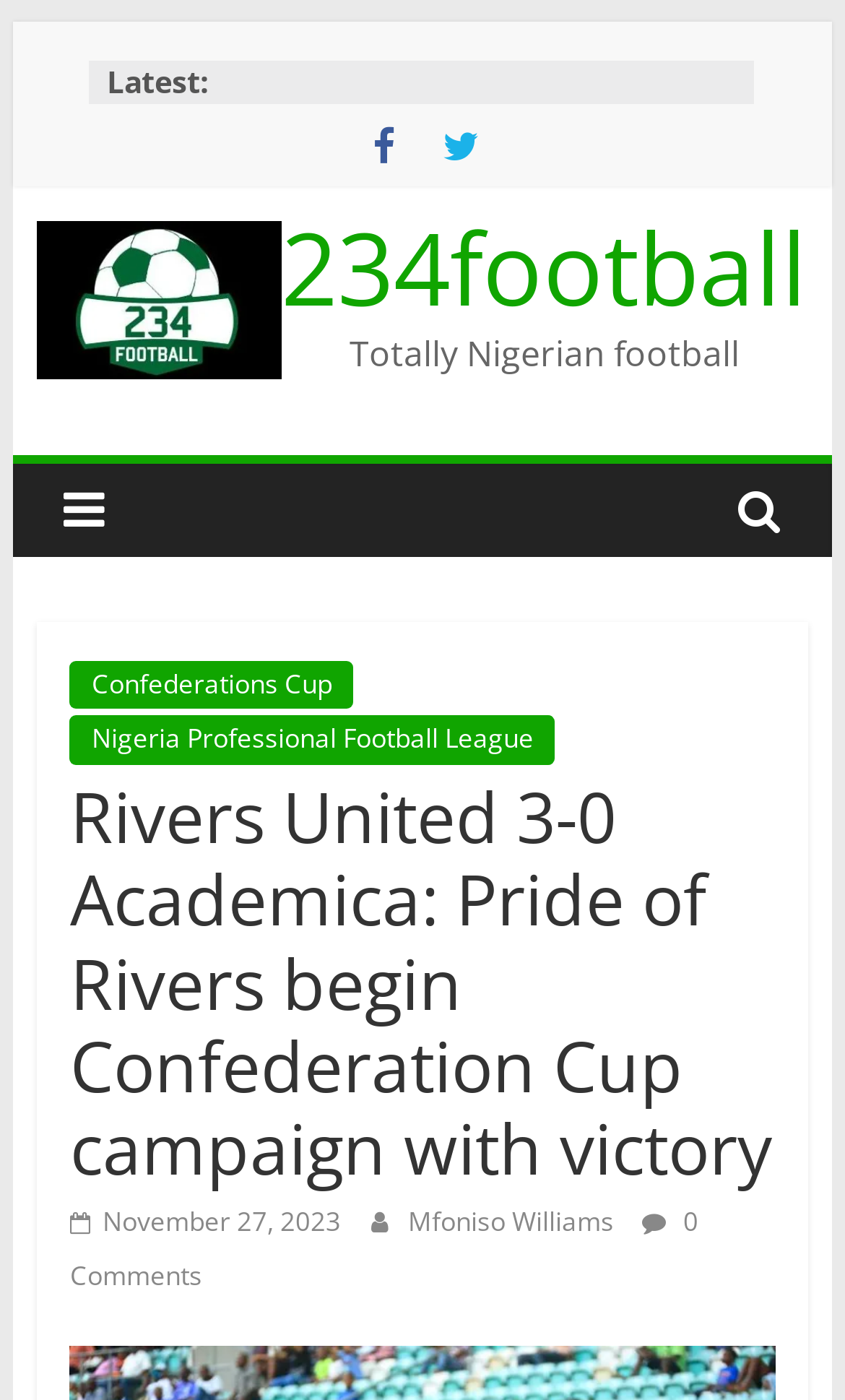Determine the bounding box for the UI element as described: "Nigeria Professional Football League". The coordinates should be represented as four float numbers between 0 and 1, formatted as [left, top, right, bottom].

[0.083, 0.511, 0.657, 0.546]